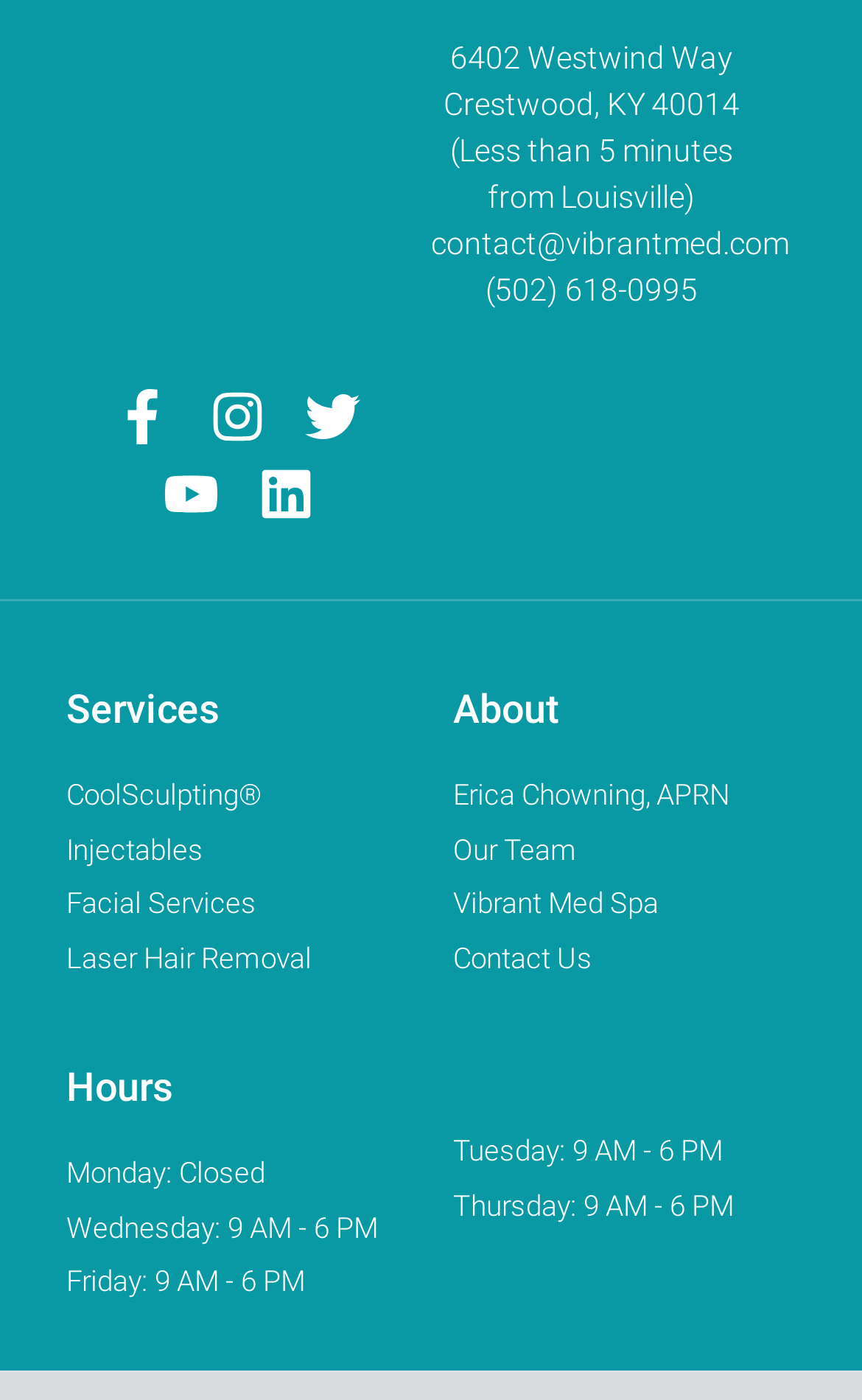Who is the APRN at Vibrant Med Spa?
Give a detailed and exhaustive answer to the question.

I found the APRN's name by looking at the link under the 'About' heading, which mentions 'Erica Chowning, APRN'.